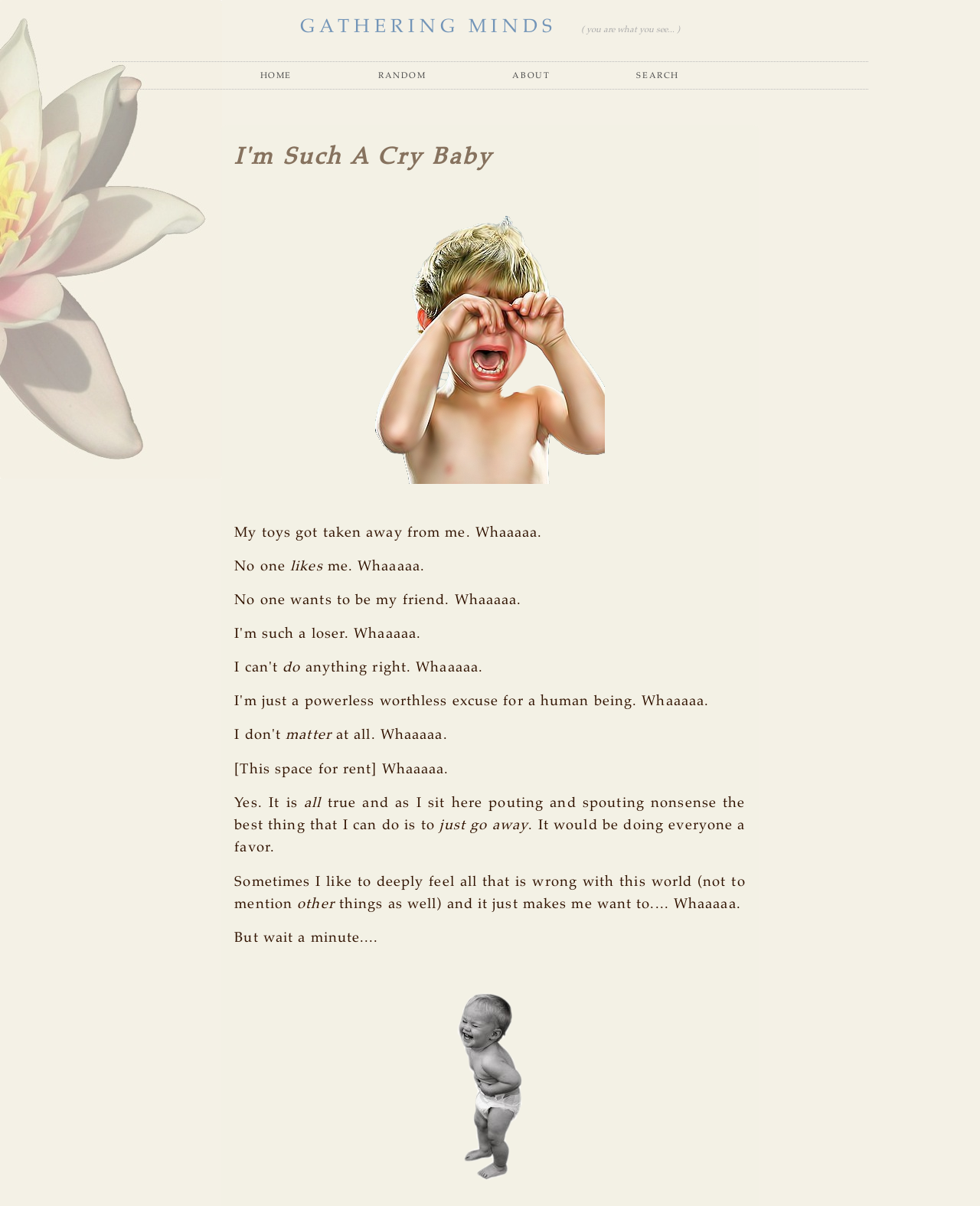Could you find the bounding box coordinates of the clickable area to complete this instruction: "Click on the 'I better not laugh too hard...' link"?

[0.462, 0.894, 0.538, 0.907]